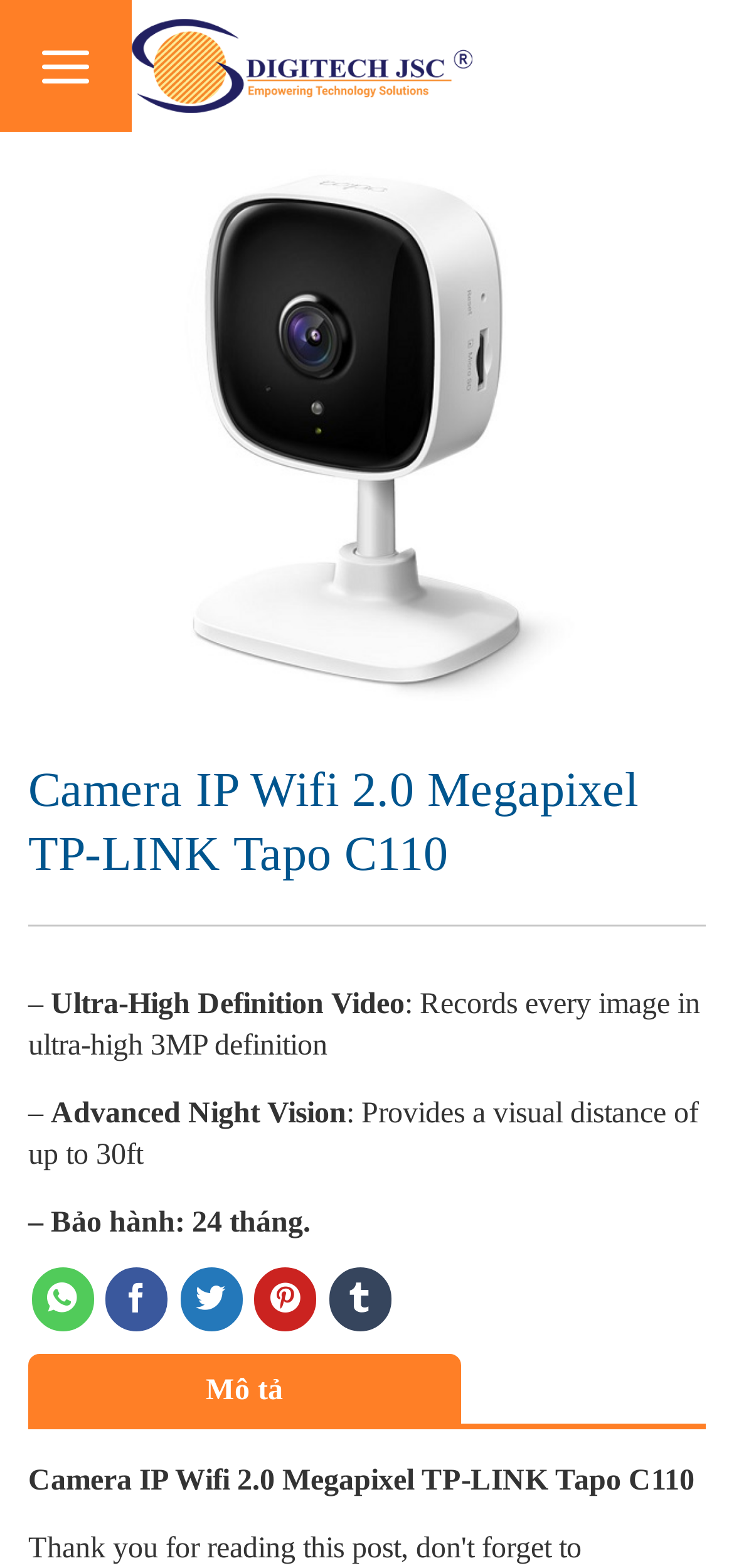Show the bounding box coordinates for the HTML element as described: "aria-label="Menu"".

[0.051, 0.008, 0.128, 0.076]